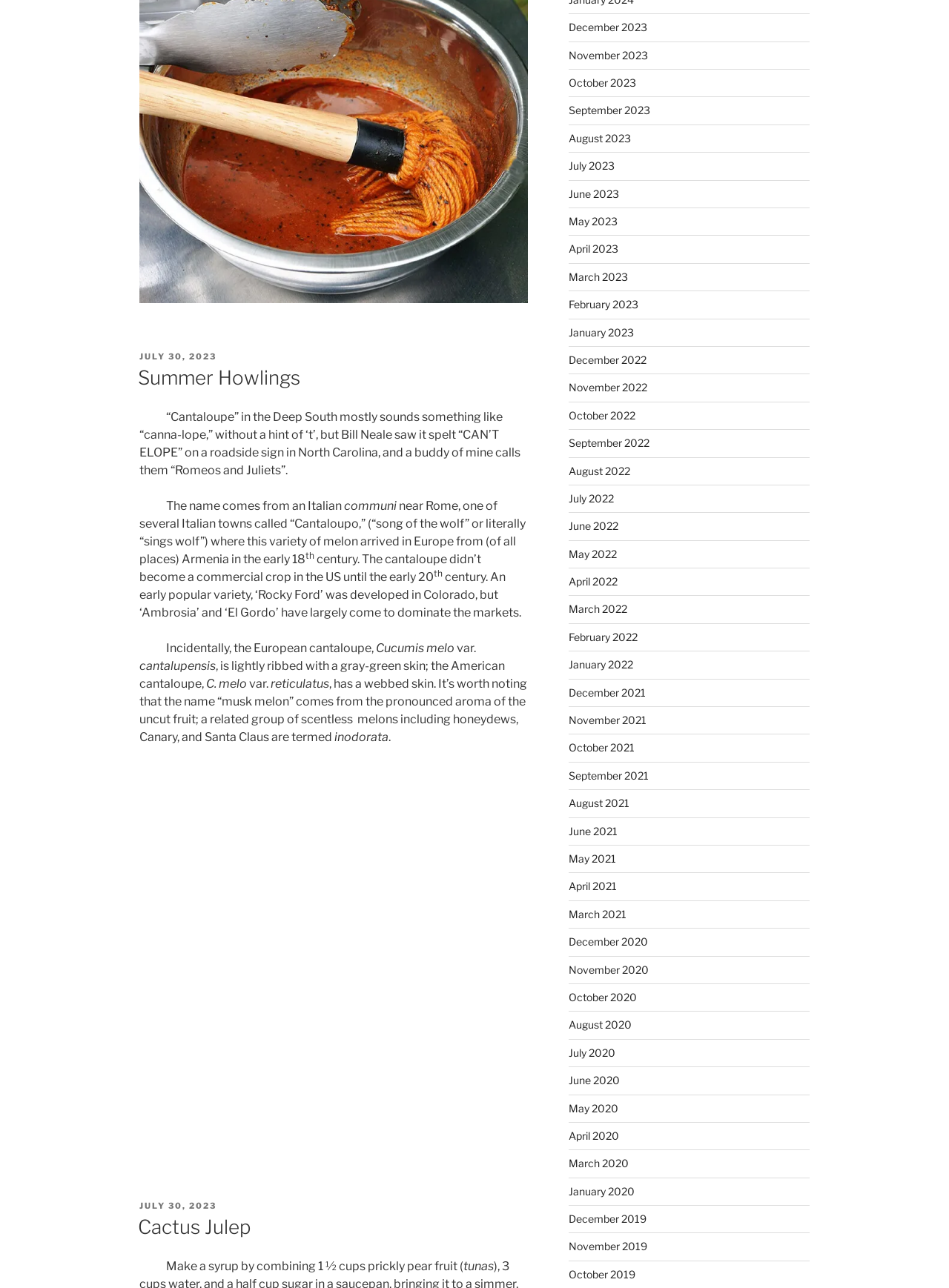Please identify the bounding box coordinates of the element I need to click to follow this instruction: "Click on the 'Summer Howlings' link".

[0.145, 0.284, 0.316, 0.302]